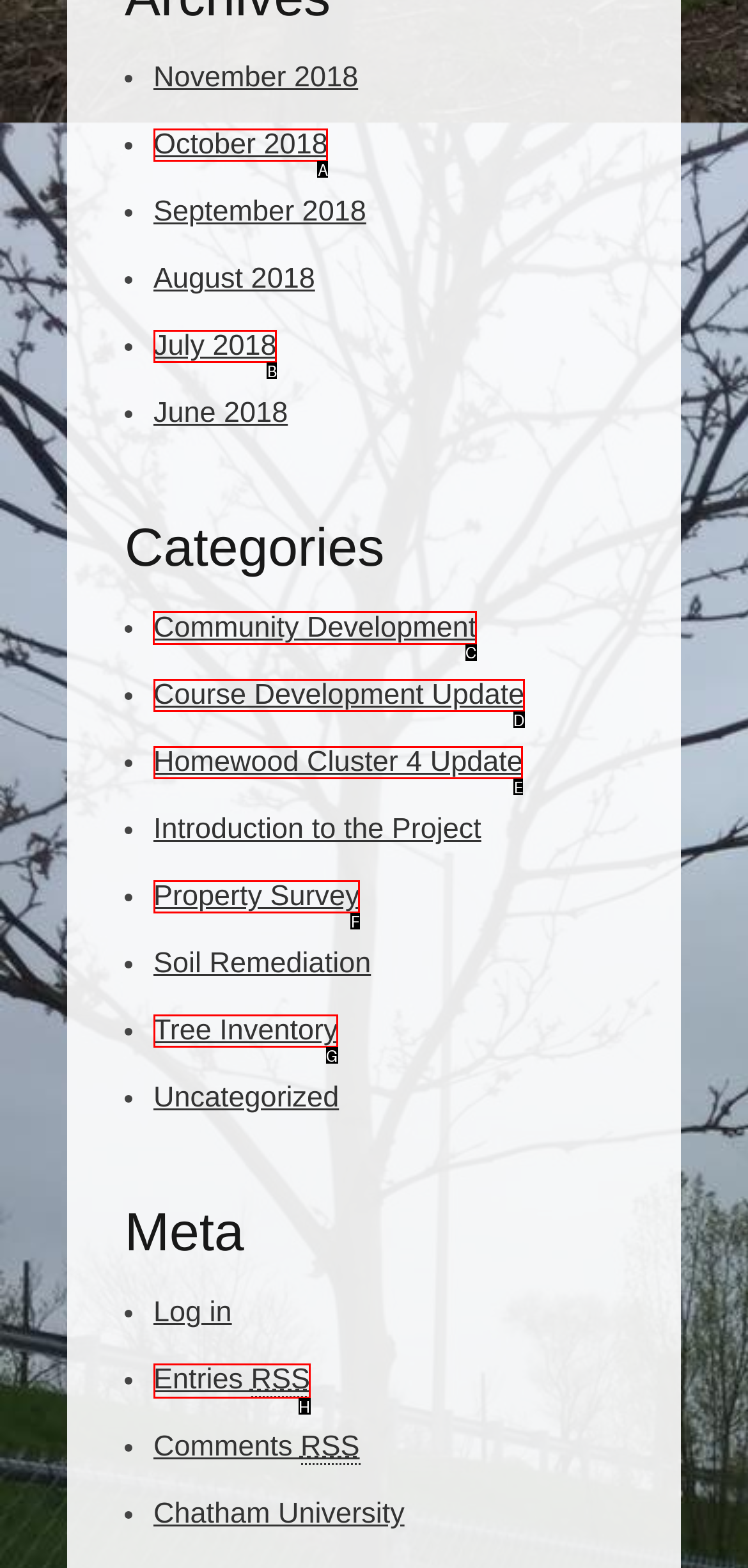Provide the letter of the HTML element that you need to click on to perform the task: Browse Community Development category.
Answer with the letter corresponding to the correct option.

C